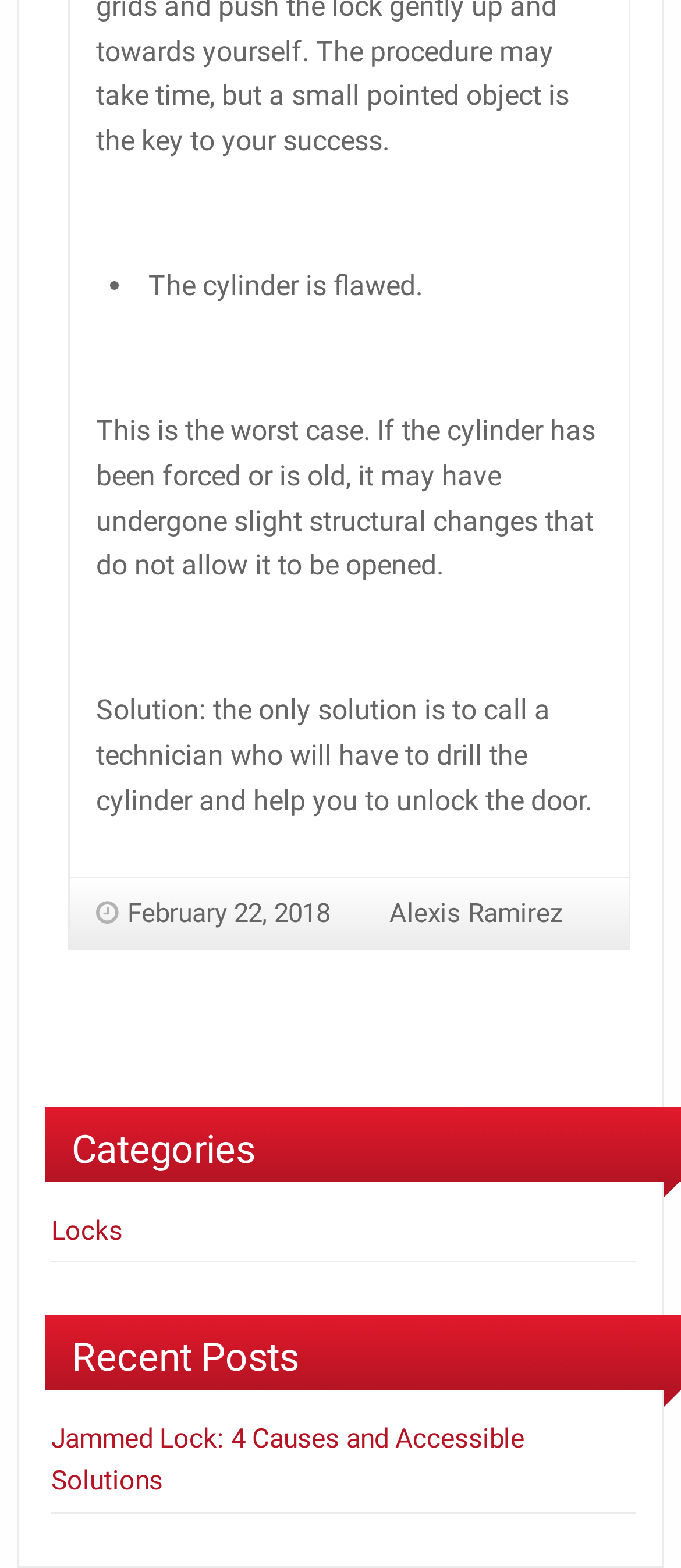Respond with a single word or phrase:
Who wrote the article?

Alexis Ramirez